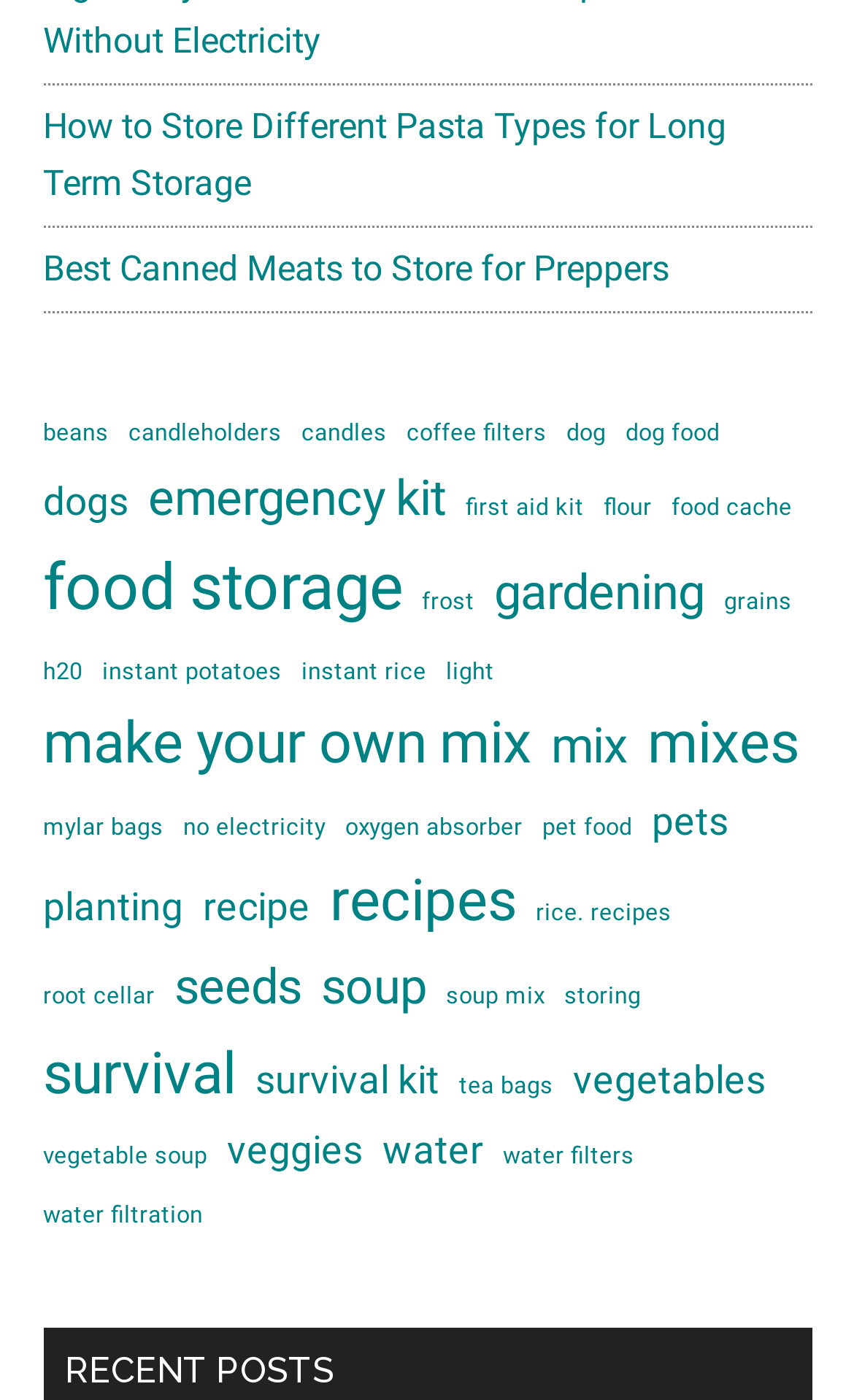Please find the bounding box coordinates of the clickable region needed to complete the following instruction: "Learn about storing water". The bounding box coordinates must consist of four float numbers between 0 and 1, i.e., [left, top, right, bottom].

[0.447, 0.8, 0.565, 0.845]